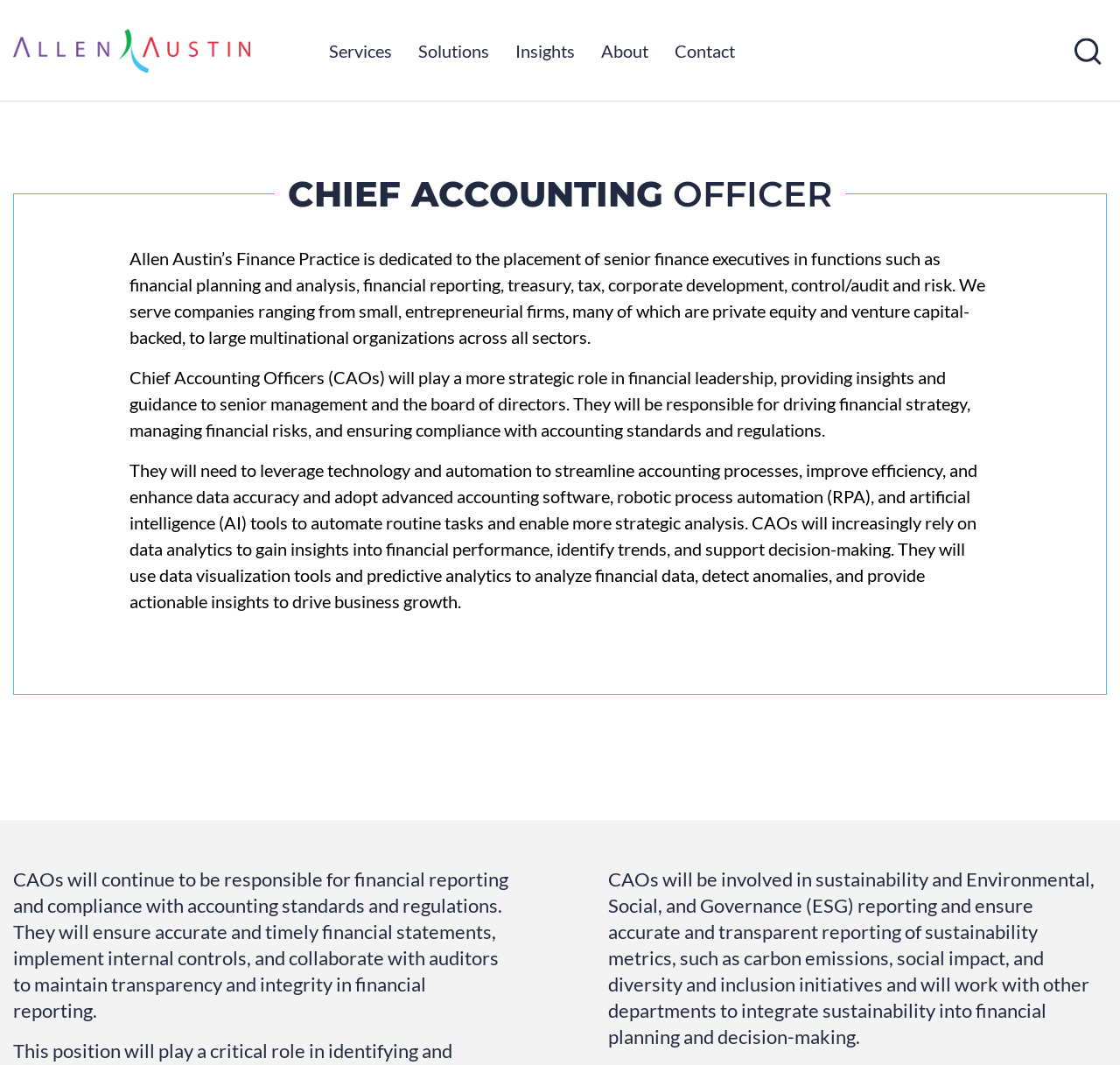Generate a comprehensive description of the webpage content.

The webpage is dedicated to the Chief Accounting Officer practice of Allen Austin, a finance executive placement firm. At the top left, there is a heading with the company name "Allen Austin" accompanied by a logo image. Below this, there is a navigation menu with links to "Services", "Solutions", "Insights", "About", and "Contact", arranged horizontally across the top of the page.

On the right side of the top section, there is a search bar with a "Submit search" button and a search icon image. Below the navigation menu, there is a prominent heading "CHIEF ACCOUNTING OFFICER" in the middle of the page.

The main content of the page is divided into four paragraphs of text. The first paragraph describes the finance practice of Allen Austin, focusing on the placement of senior finance executives in various functions. The second paragraph explains the strategic role of Chief Accounting Officers in financial leadership, including driving financial strategy and ensuring compliance with accounting standards.

The third paragraph discusses the need for CAOs to leverage technology and automation to streamline accounting processes and adopt advanced accounting software and tools. The fourth paragraph describes the continued responsibilities of CAOs in financial reporting and compliance, as well as their involvement in sustainability and ESG reporting.

There are five links at the top of the page, a search bar on the right, and four paragraphs of text in the main content area, with a prominent heading in the middle of the page.